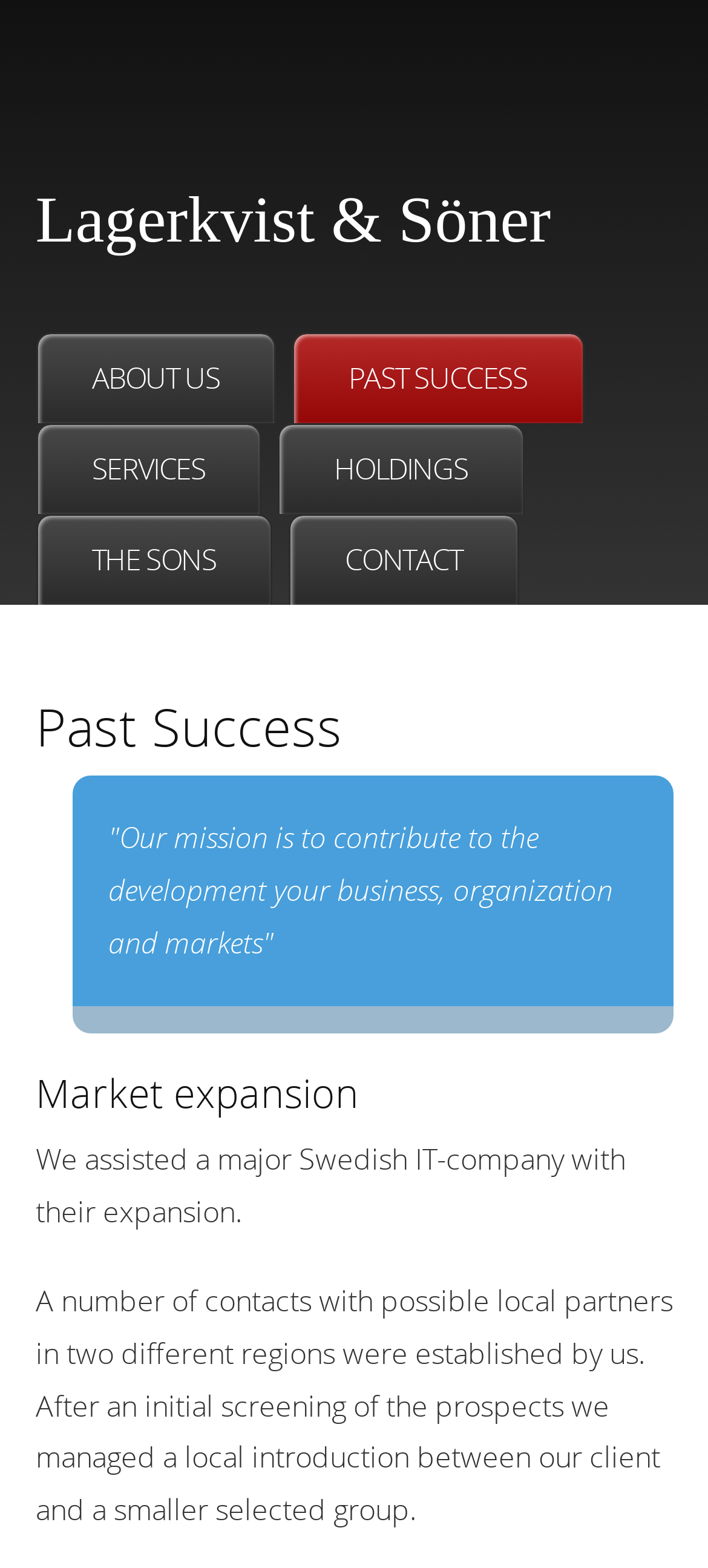What is the company name?
Using the image as a reference, answer the question with a short word or phrase.

Lagerkvist & Söner